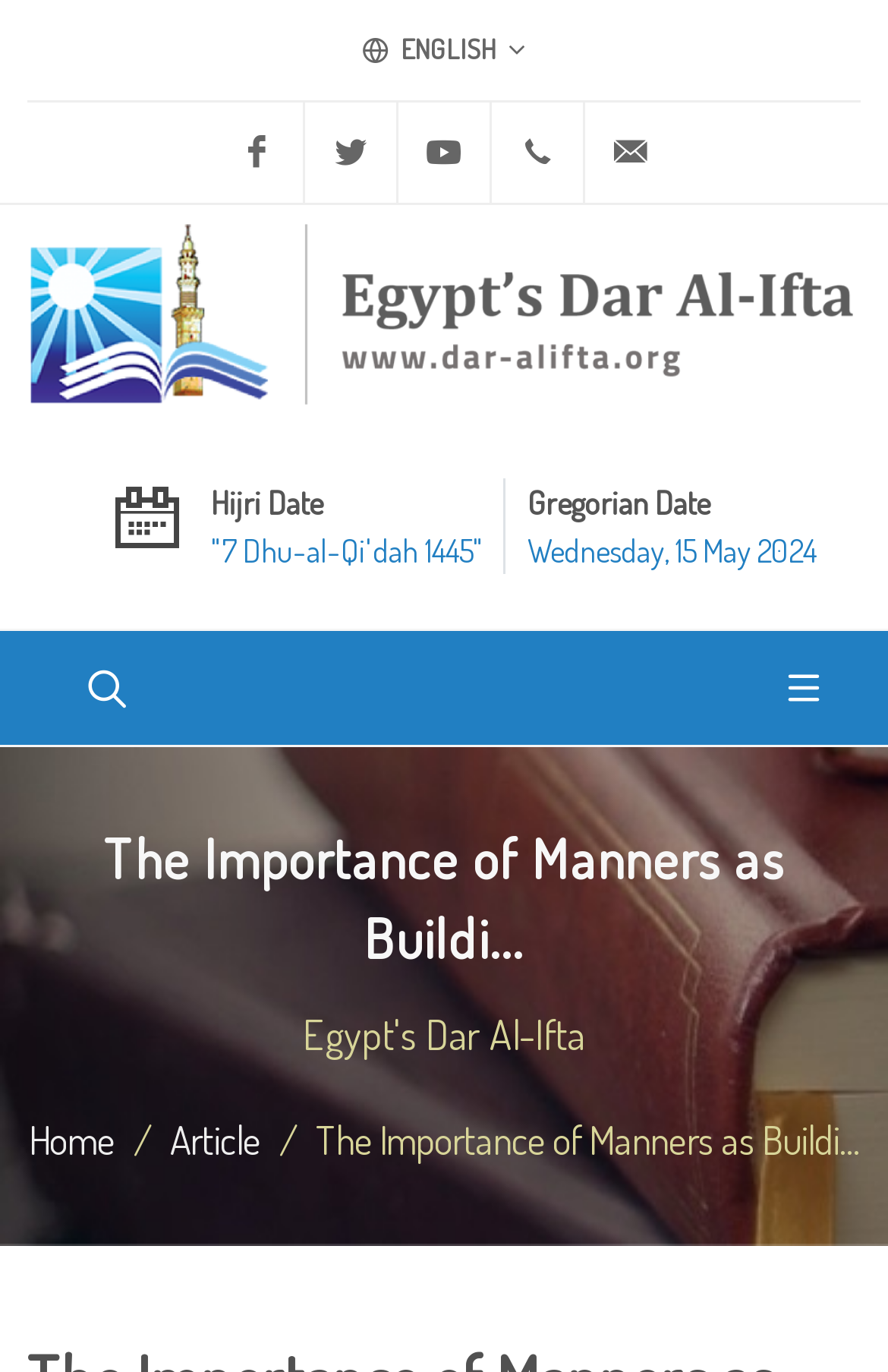Locate the bounding box coordinates of the area that needs to be clicked to fulfill the following instruction: "Read the article". The coordinates should be in the format of four float numbers between 0 and 1, namely [left, top, right, bottom].

[0.355, 0.812, 0.968, 0.848]